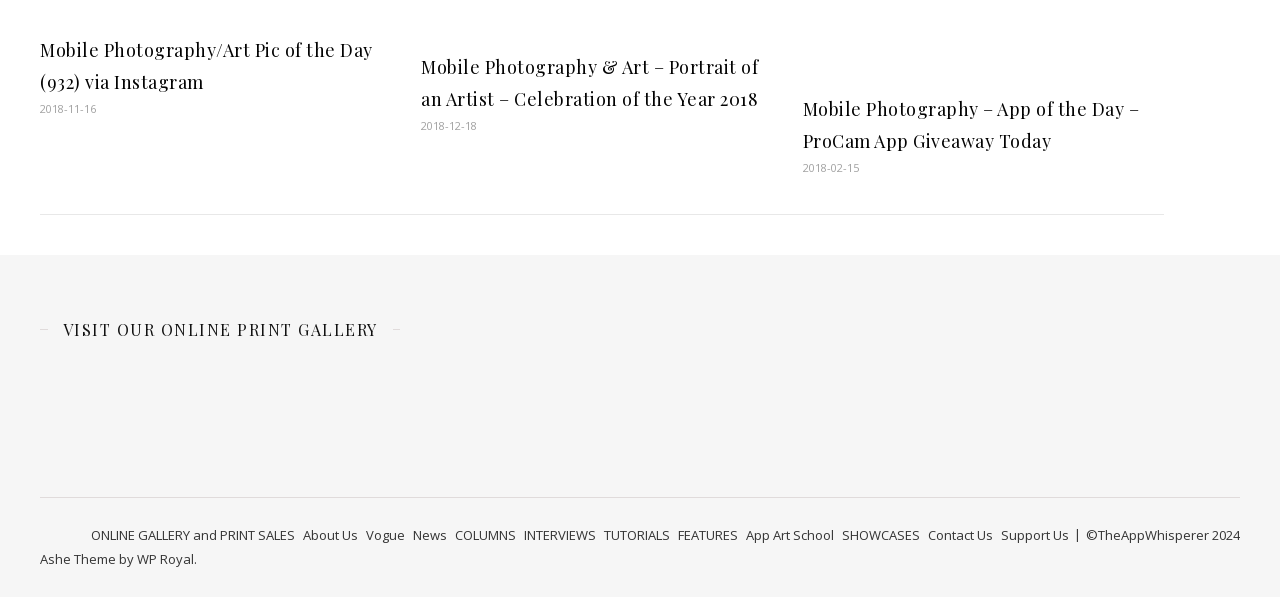Identify the bounding box for the UI element described as: "Contact Us". The coordinates should be four float numbers between 0 and 1, i.e., [left, top, right, bottom].

[0.725, 0.881, 0.776, 0.911]